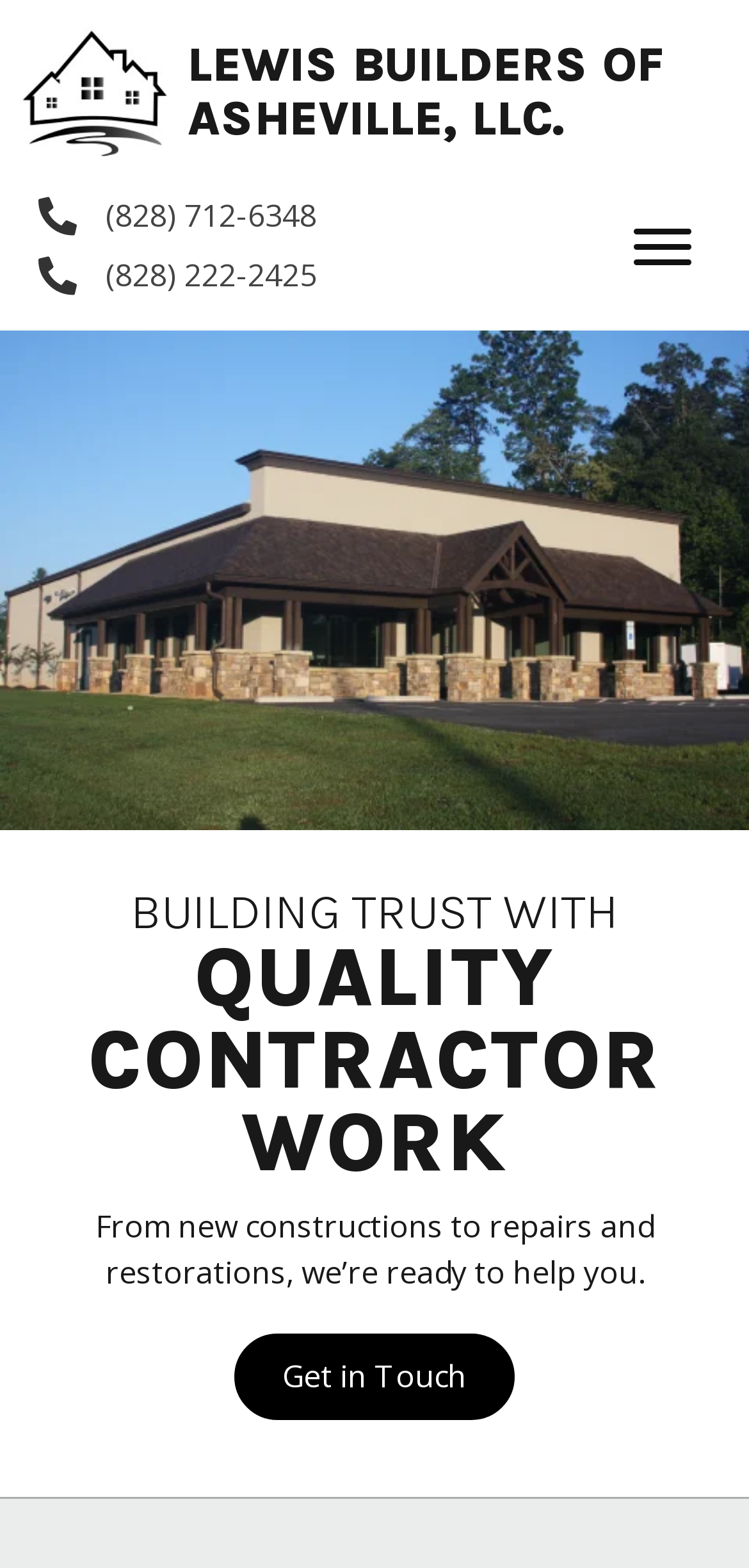Is there a logo on the webpage?
Using the image, answer in one word or phrase.

Yes